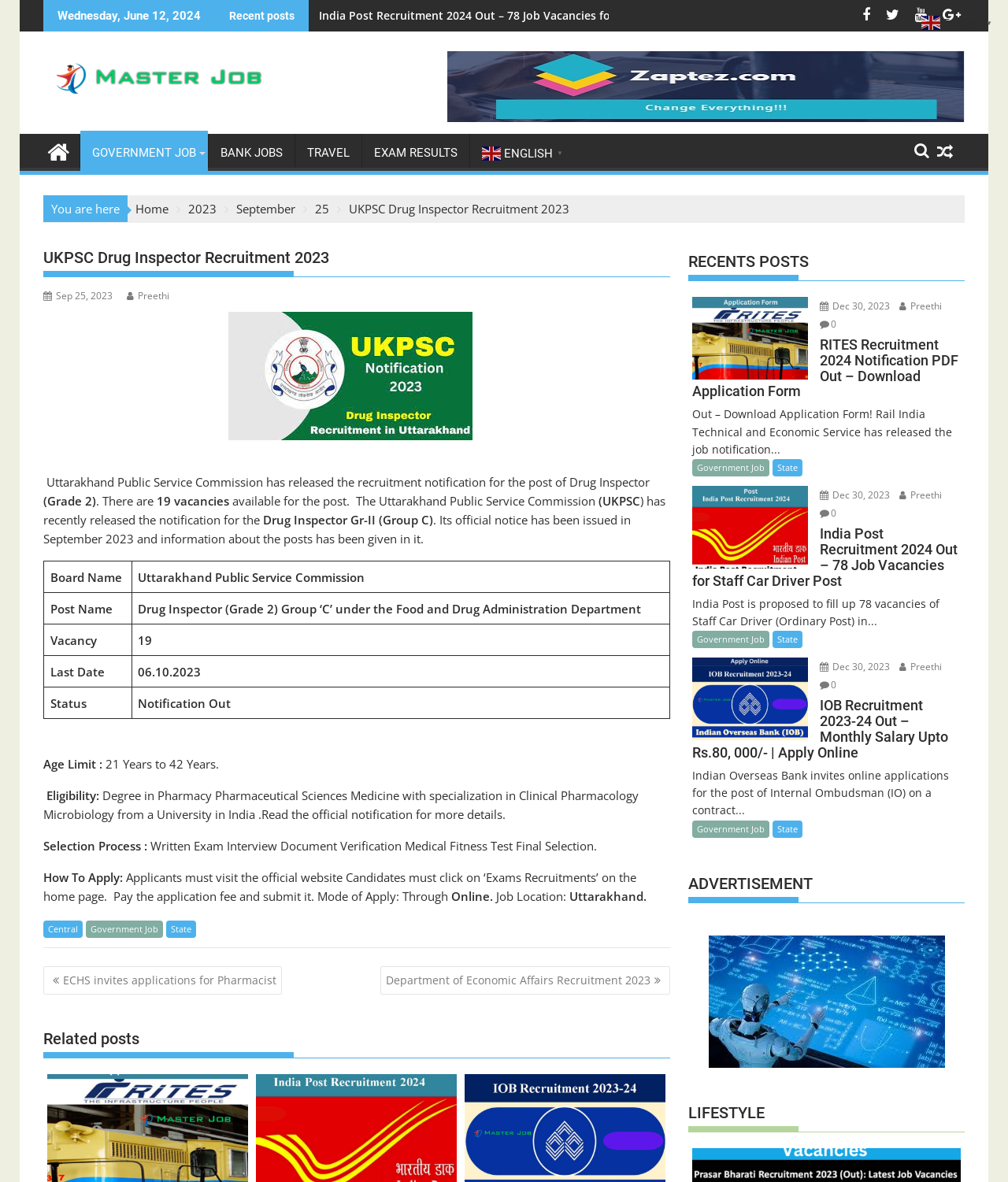Please give a succinct answer to the question in one word or phrase:
How many vacancies are available for the post?

19